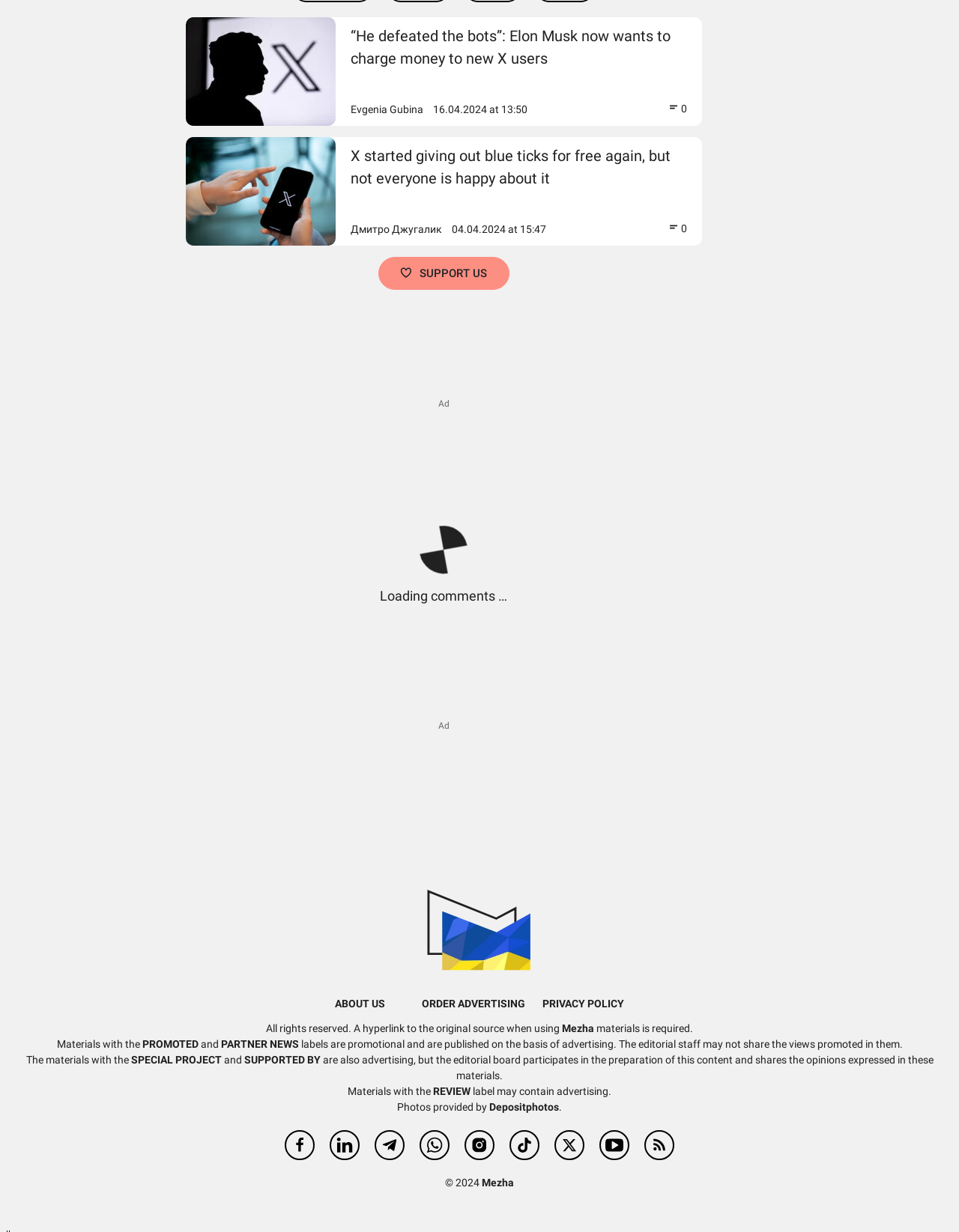Could you specify the bounding box coordinates for the clickable section to complete the following instruction: "Visit the Mezha.Media website"?

[0.445, 0.747, 0.555, 0.76]